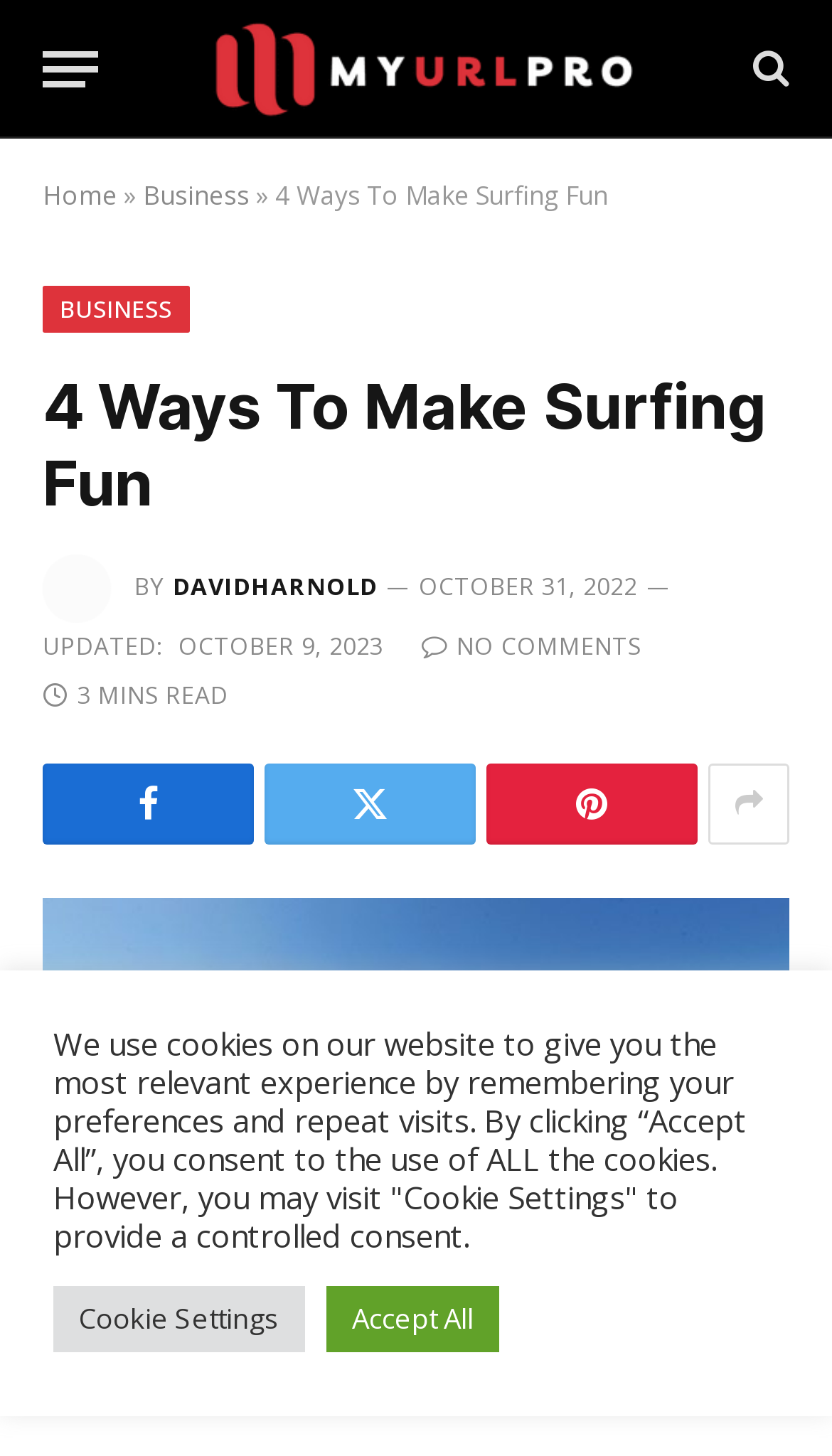How many minutes does it take to read the article?
Please look at the screenshot and answer in one word or a short phrase.

3 MINS